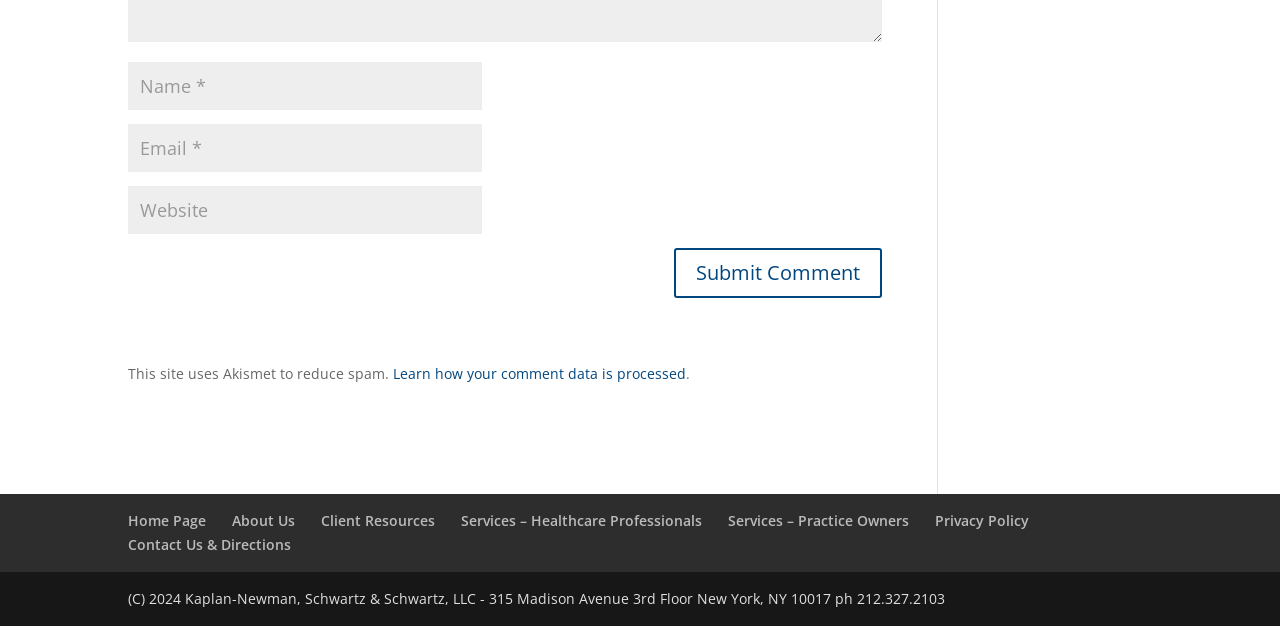Please identify the bounding box coordinates of the area I need to click to accomplish the following instruction: "Click on the 'Blog' link".

None